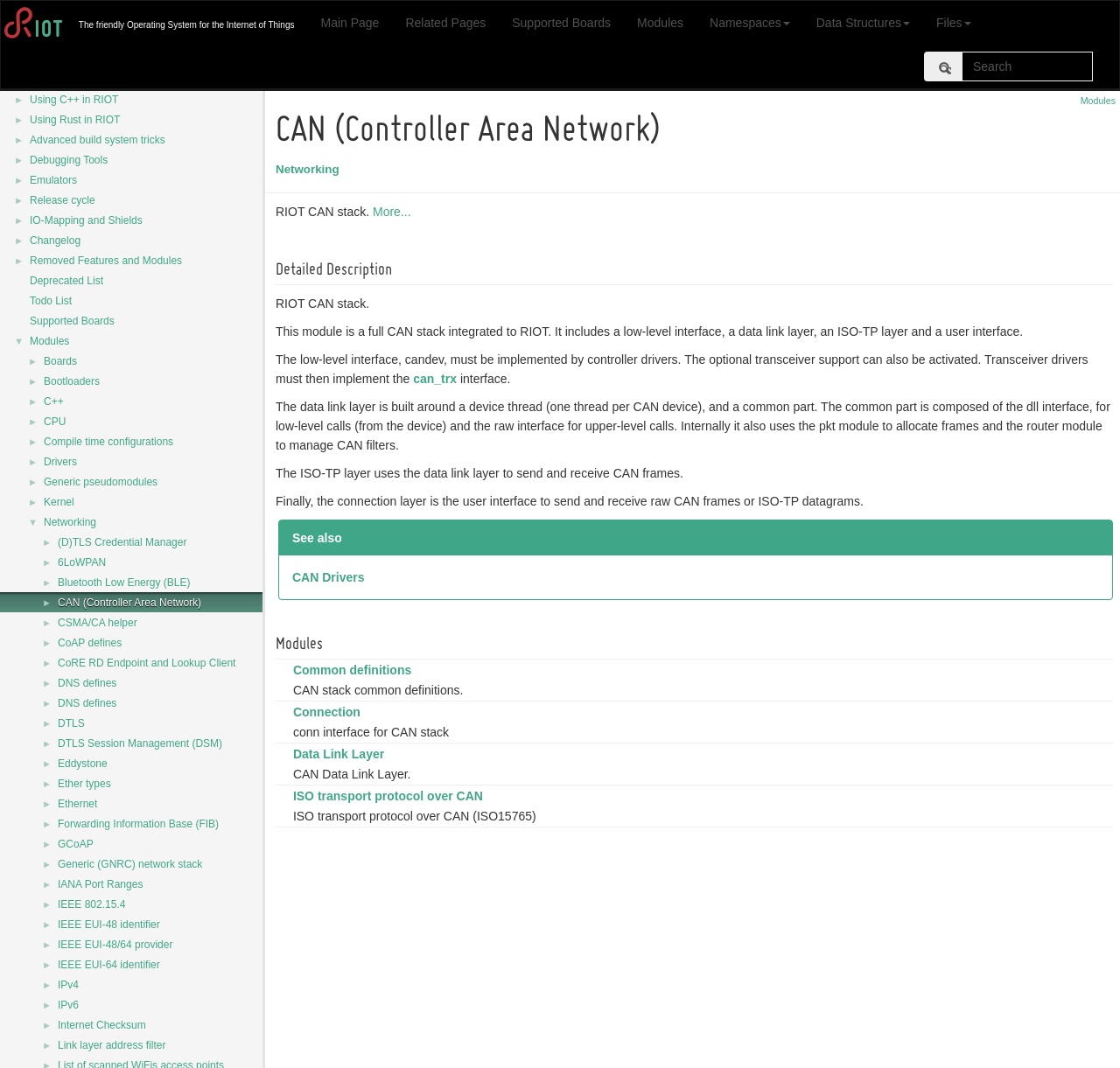Find the bounding box of the web element that fits this description: "ISO transport protocol over CAN".

[0.262, 0.739, 0.431, 0.752]